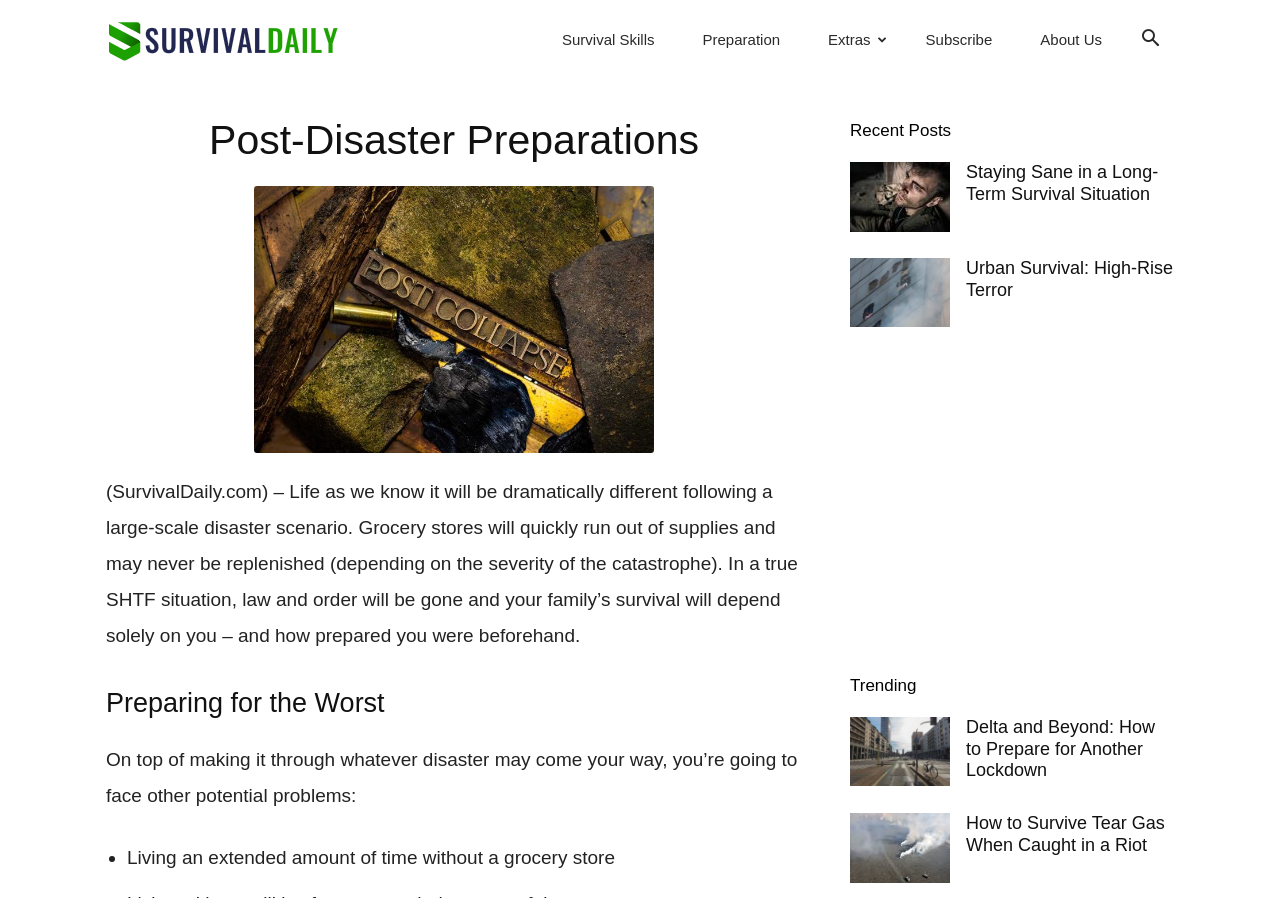Using details from the image, please answer the following question comprehensively:
What type of content is listed under 'Recent Posts'?

The 'Recent Posts' section lists several articles with titles such as 'Staying Sane in a Long-Term Survival Situation', 'Urban Survival: High-Rise Terror', and 'COVID Pandemic: Prepare for a Second Lockdown', which are all related to survival and disaster preparedness.